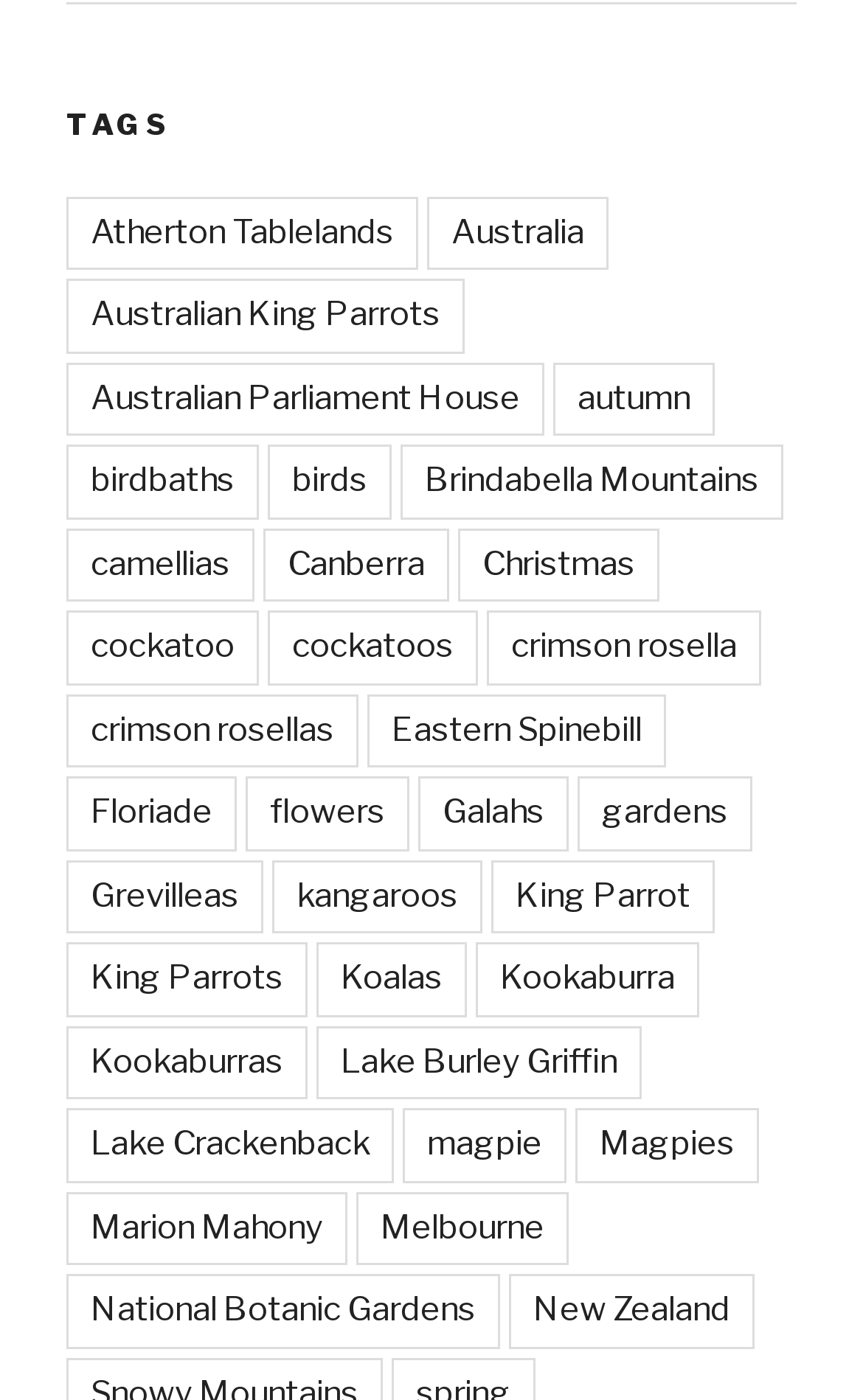Determine the bounding box coordinates of the area to click in order to meet this instruction: "Explore the link to National Botanic Gardens".

[0.077, 0.91, 0.579, 0.963]